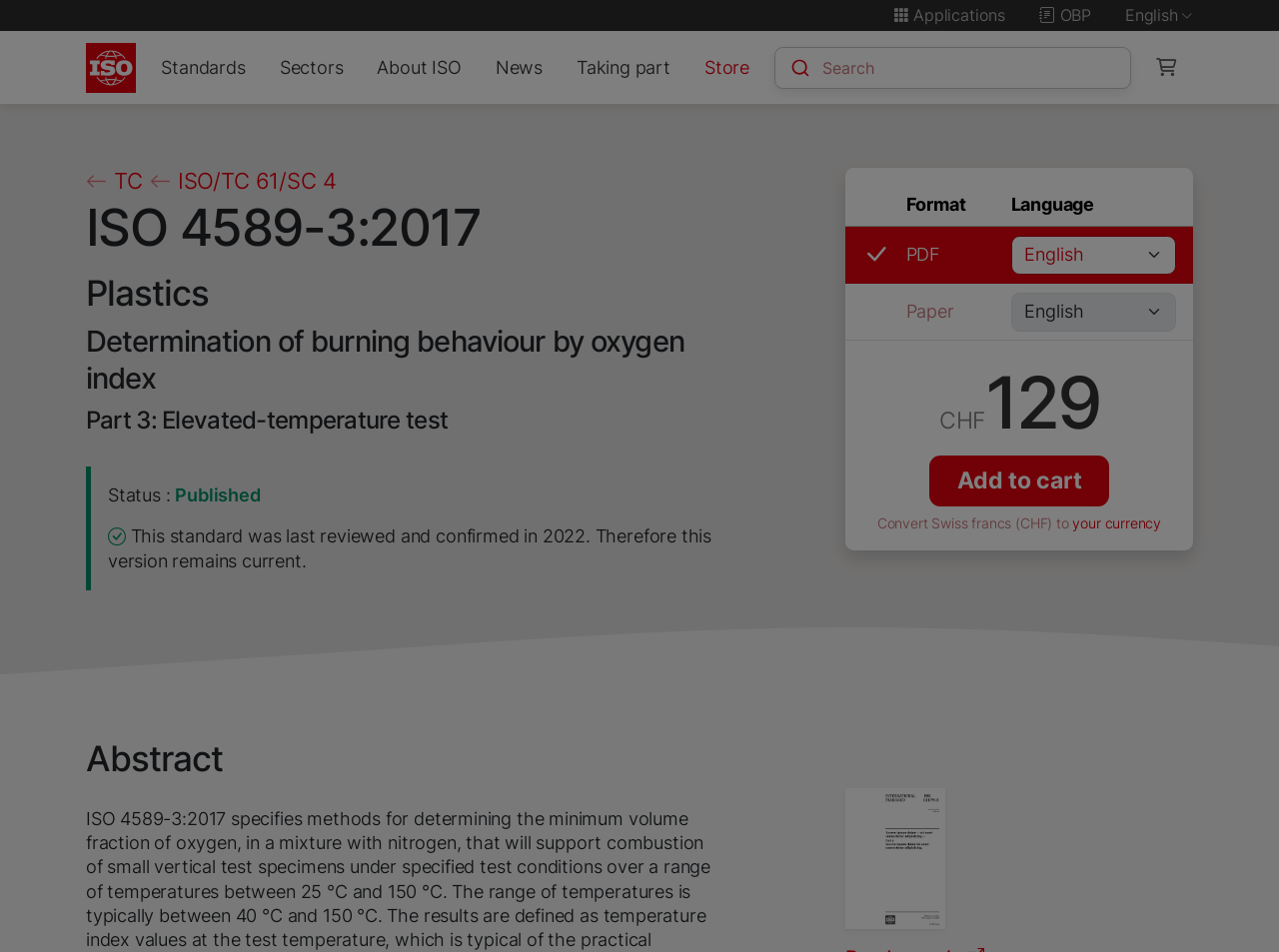What is the language of the standard?
From the details in the image, answer the question comprehensively.

I found the language of the standard by looking at the table with column headers 'Format' and 'Language'. The language is specified as 'English' in both rows of the table.